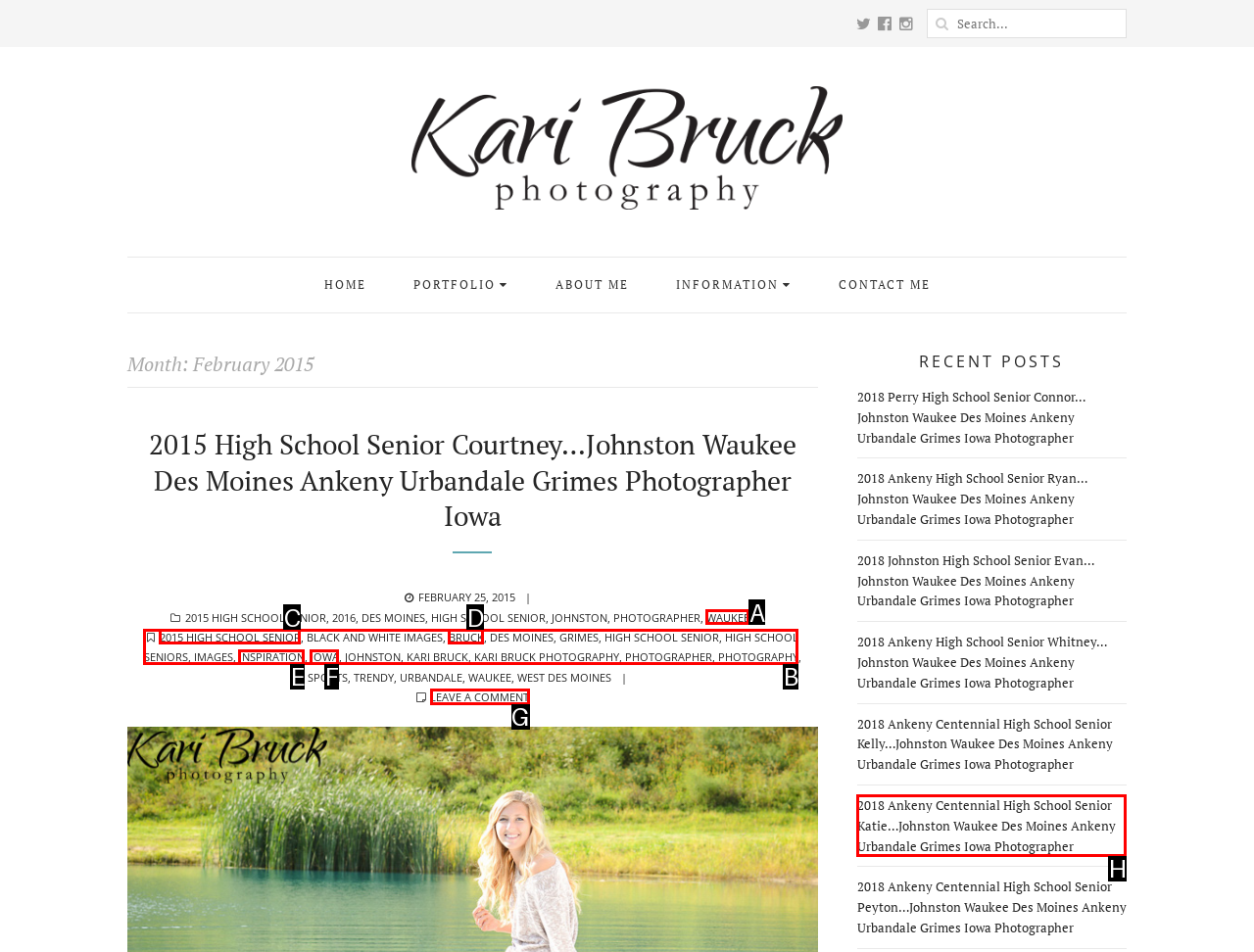Which option should you click on to fulfill this task: Leave a comment? Answer with the letter of the correct choice.

G